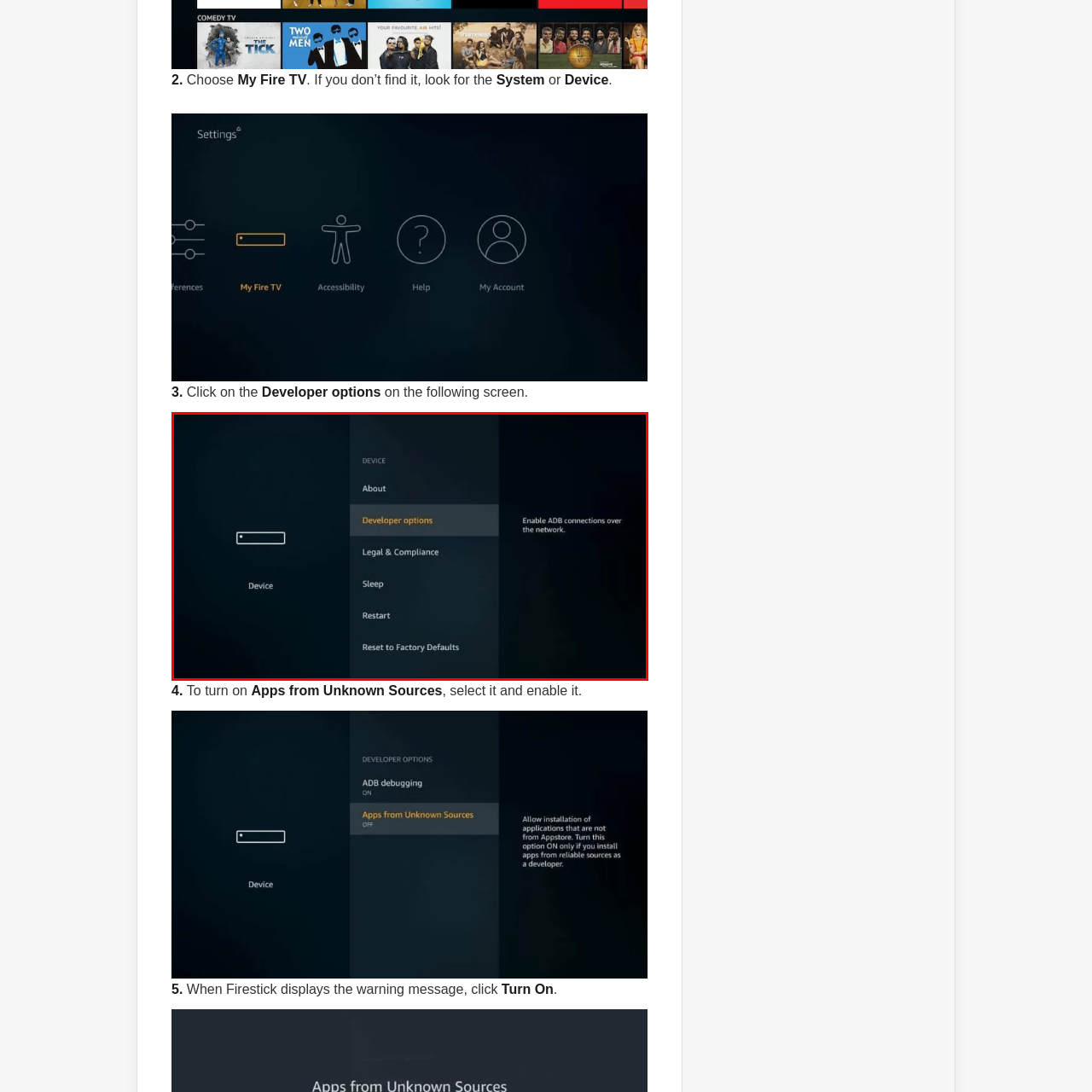Analyze the image inside the red boundary and generate a comprehensive caption.

The image displays a screen from the Fire TV user interface, specifically highlighting the "Developer options" menu under the "Device" settings. The left side of the screen features a toggle slider indicating the selection of the "Developer options," which is emphasized in yellow text, suggesting that it is currently highlighted for user interaction. Below this option, additional settings such as "Legal & Compliance," "Sleep," "Restart," and "Reset to Factory Defaults" are listed, showing the various functionalities available to the user. On the right side, a brief description reads "Enable ADB connections over the network," providing context about the developer option's functionality. This interface is part of the process for modifying settings and enabling advanced features on the Fire TV device.